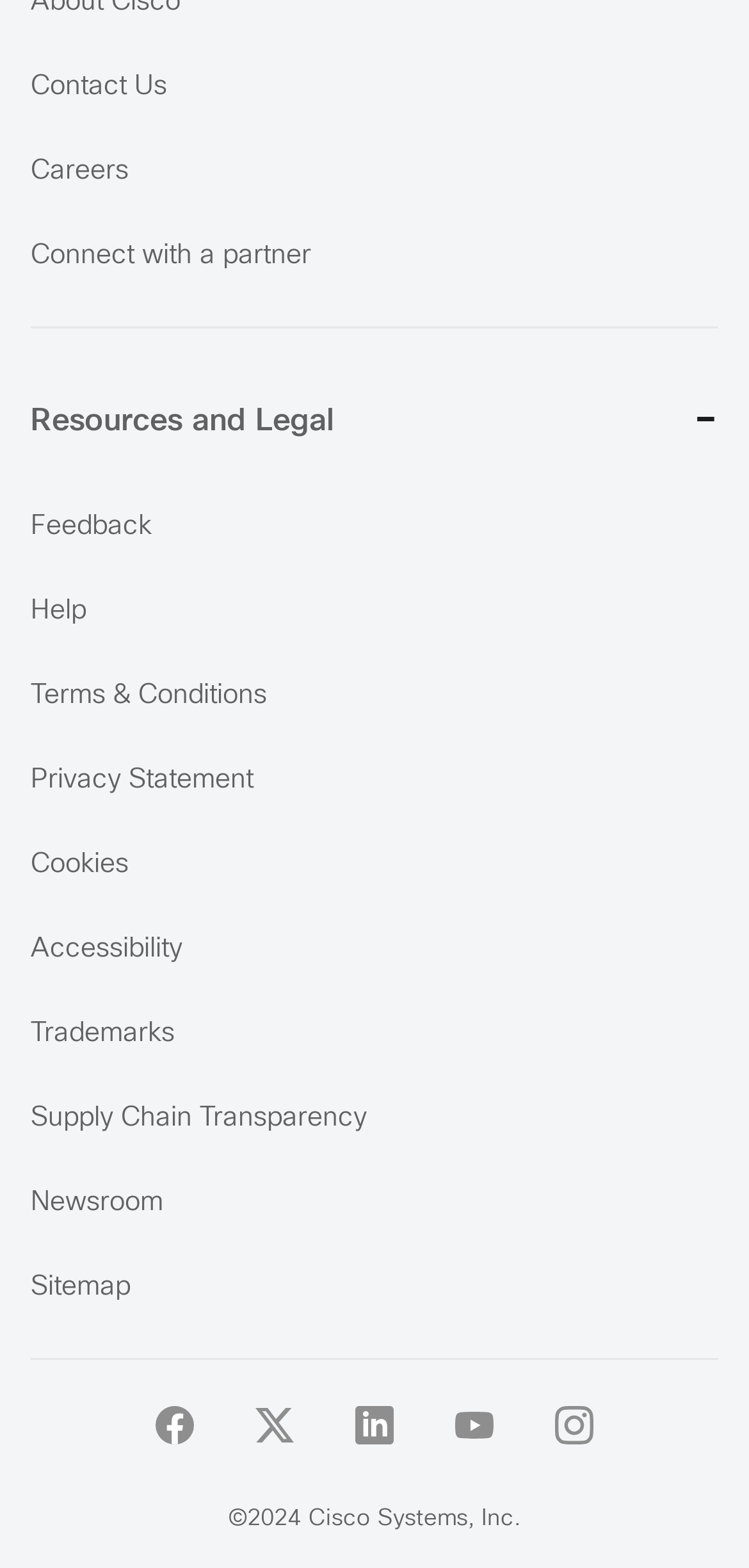How many links are there under 'Resources and Legal'?
Refer to the screenshot and deliver a thorough answer to the question presented.

I counted the number of links under the 'Resources and Legal' section, which includes Feedback, Help, Terms & Conditions, and others.